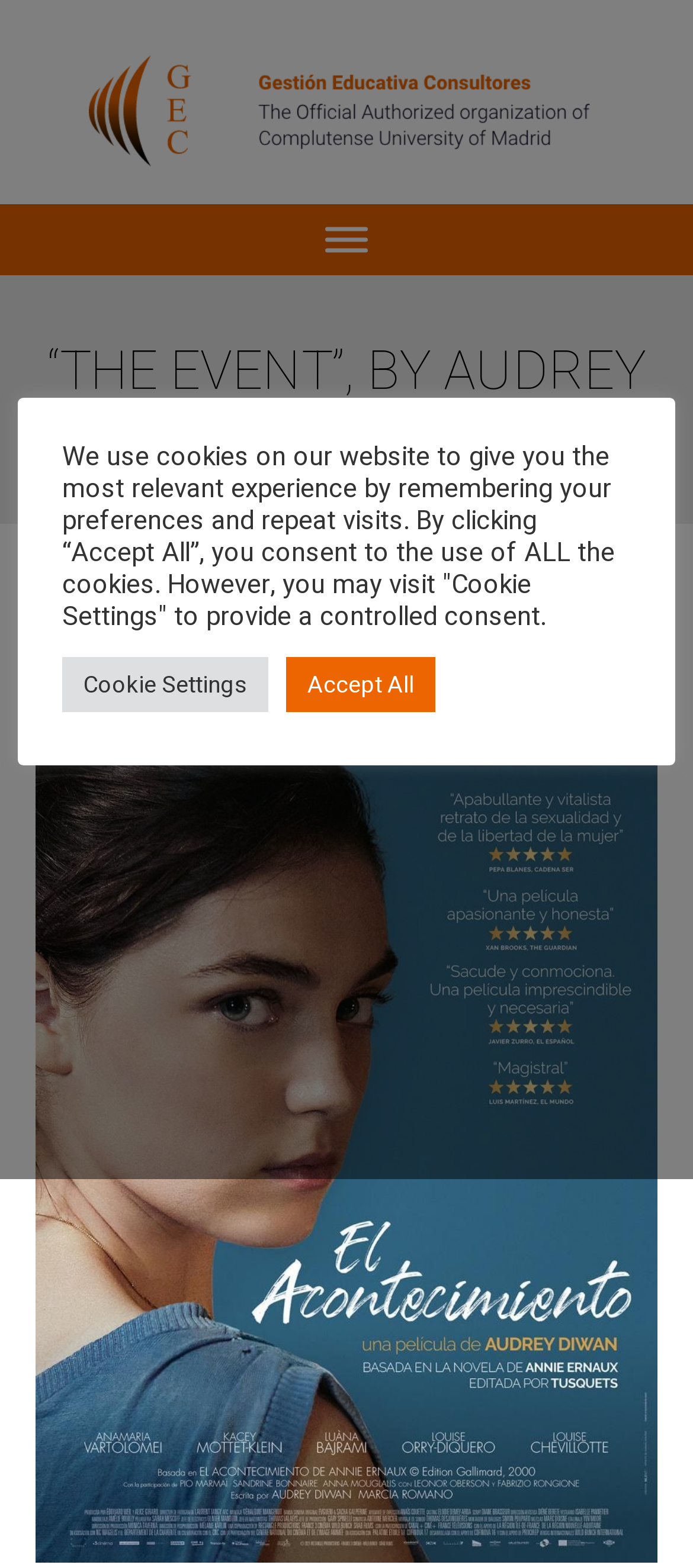Describe all significant elements and features of the webpage.

The webpage appears to be a movie or event page, with the title "“THE EVENT”, BY AUDREY DIWAN" prominently displayed near the top. Below the title, there is a heading indicating the date "May 11, 2022". 

At the very top of the page, there is a link that spans almost the entire width of the page. A button labeled "Toggle Menu" is located near the top right corner of the page. 

In the middle of the page, there is a paragraph of text that explains the website's cookie policy. This text is accompanied by two buttons, "Cookie Settings" and "Accept All", which are positioned side by side. The "Cookie Settings" button is on the left, and the "Accept All" button is on the right.